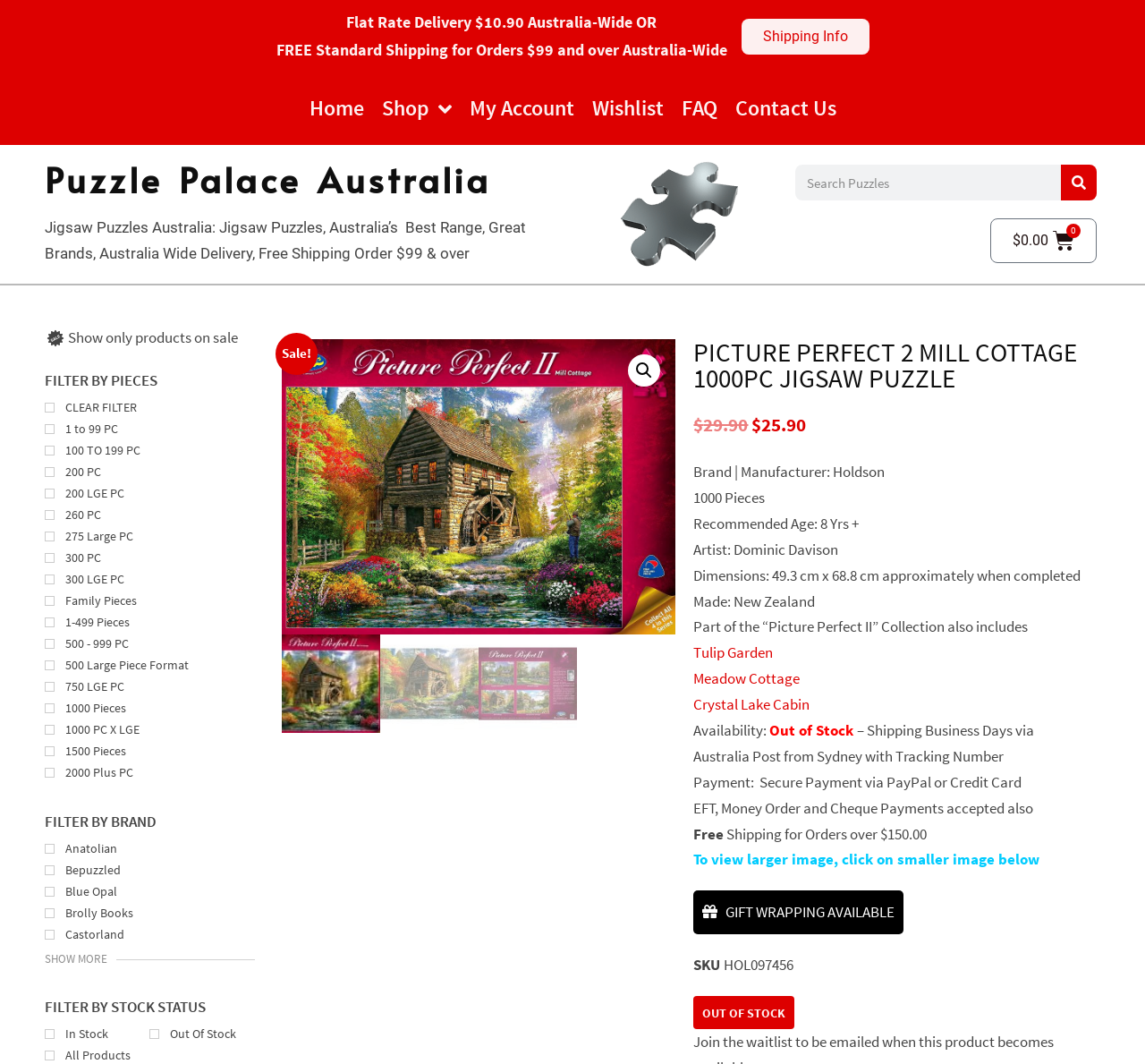Is the jigsaw puzzle in stock?
Using the information from the image, give a concise answer in one word or a short phrase.

No